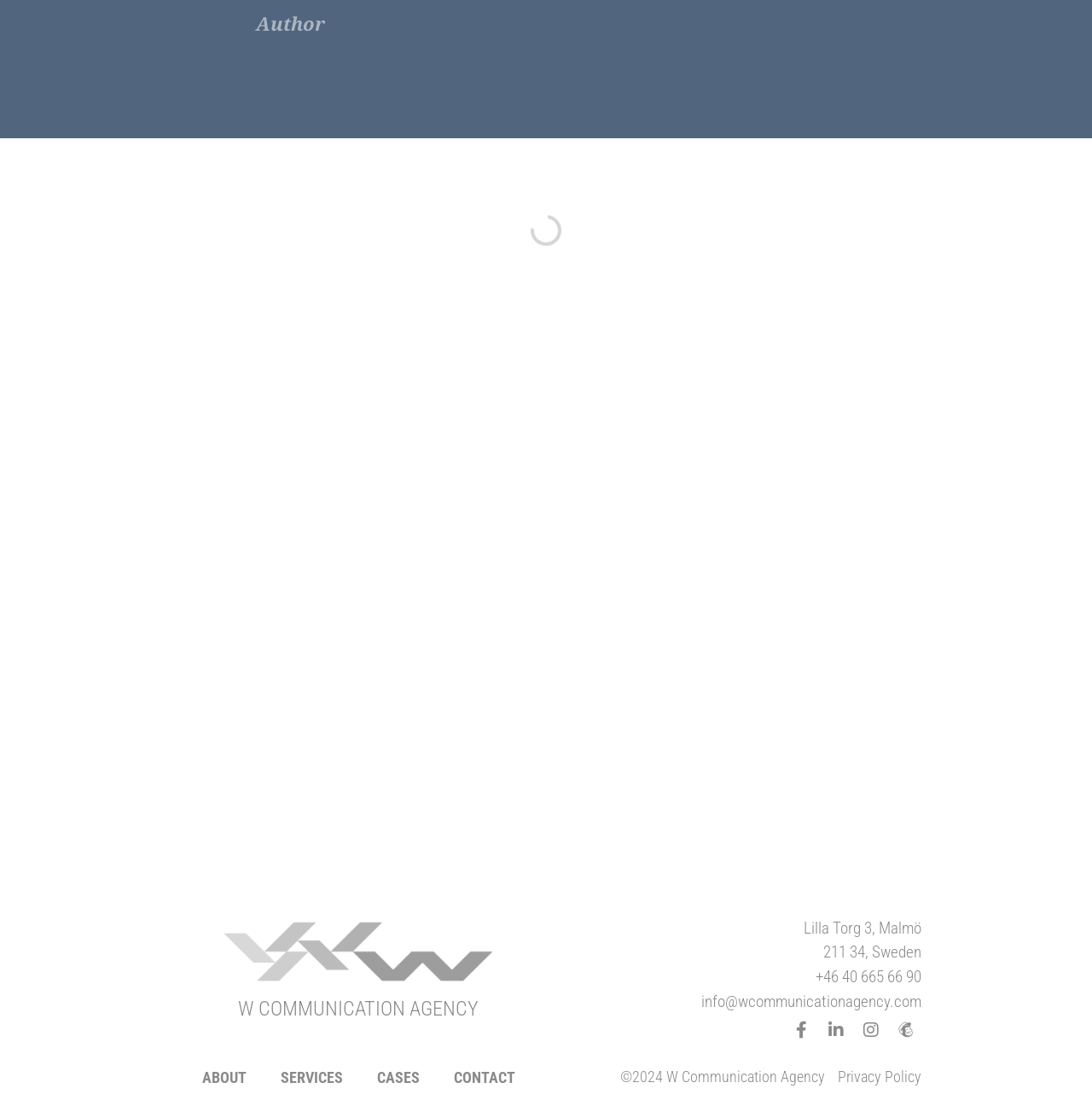Identify the coordinates of the bounding box for the element that must be clicked to accomplish the instruction: "Call +46 40 665 66 90".

[0.505, 0.873, 0.844, 0.895]